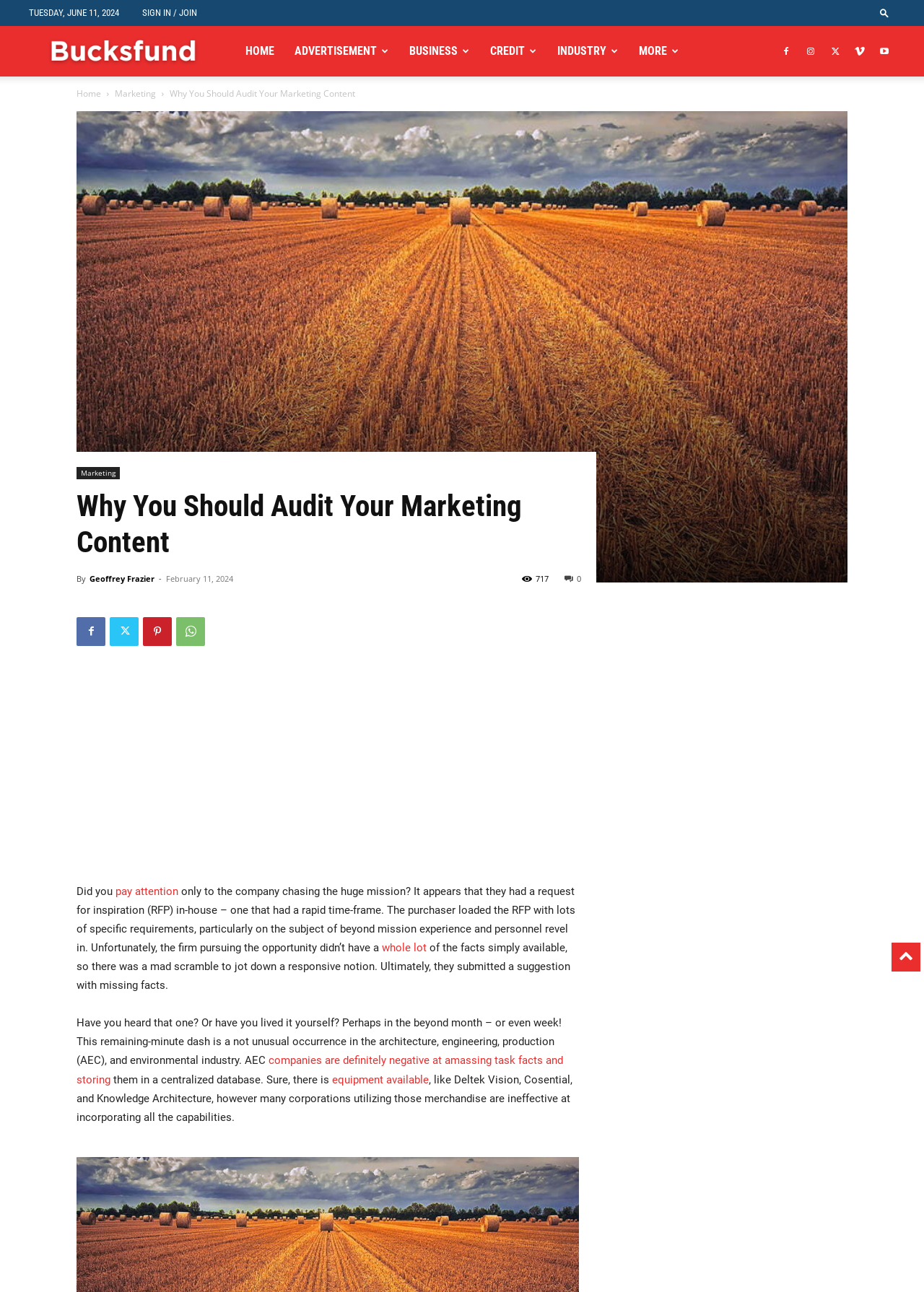Generate a thorough description of the webpage.

This webpage appears to be a blog post or article from Bucks Fund, a website focused on marketing and business. At the top of the page, there is a date "TUESDAY, JUNE 11, 2024" and a "SIGN IN / JOIN" link, followed by a search button on the right side. Below this, there are several social media links and a logo of Bucks Fund.

The main content of the page is divided into sections. The first section has a heading "Why You Should Audit Your Marketing Content" and a subheading "By Geoffrey Frazier" with a date "February 11, 2024". Below this, there is a brief summary of the article, followed by social media sharing links.

The main article starts with a question "Did you pay attention only to the company chasing the huge mission?" and continues with a story about a company that had a request for inspiration (RFP) with a rapid time-frame. The article discusses the challenges of gathering project facts and storing them in a centralized database, and how many companies are ineffective at incorporating all the capabilities of available equipment.

Throughout the article, there are no images, but there is an iframe advertisement at the bottom of the page. The overall layout of the page is clean, with clear headings and concise text, making it easy to read and follow.